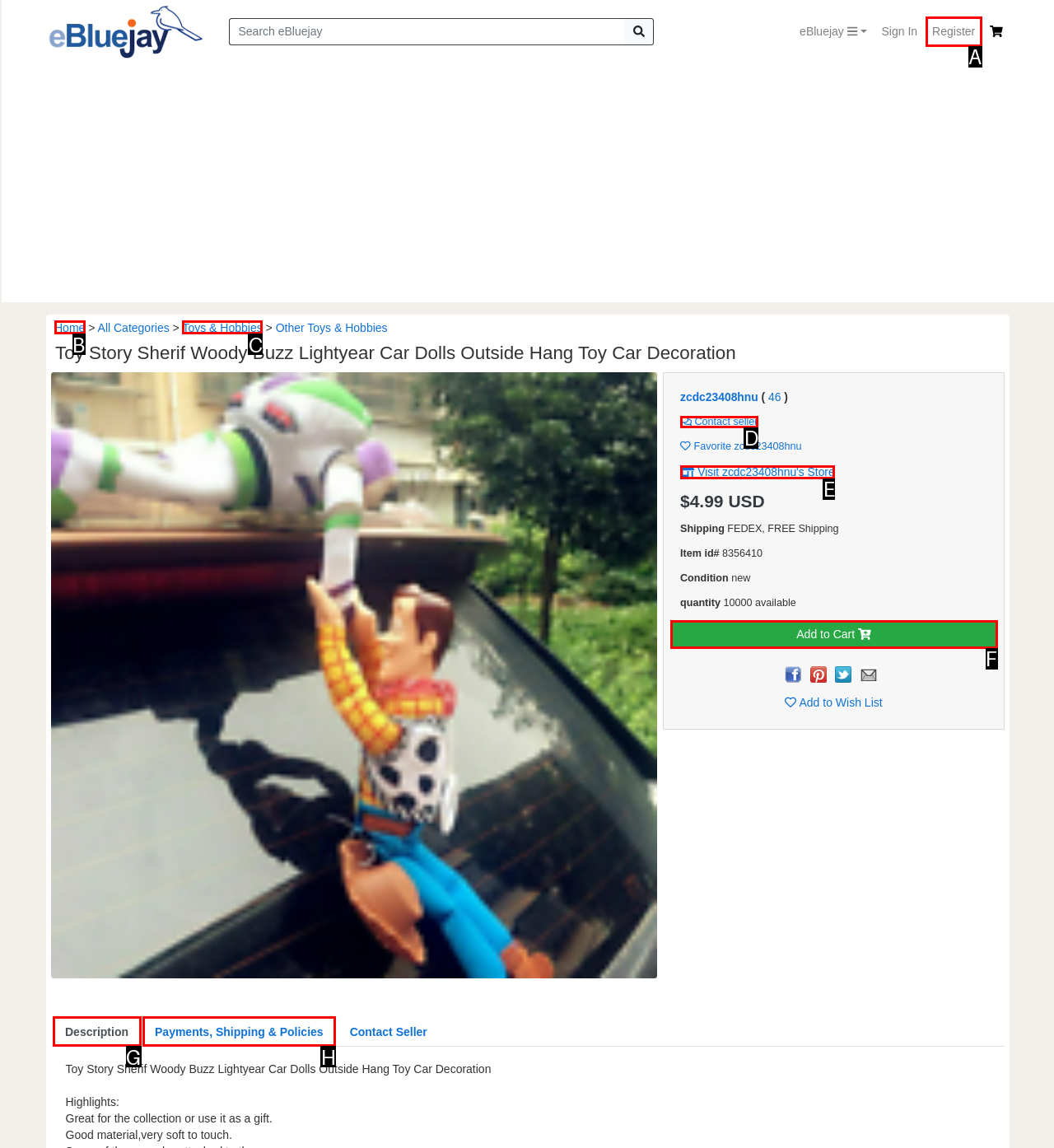Identify which HTML element aligns with the description: Add to Cart
Answer using the letter of the correct choice from the options available.

F